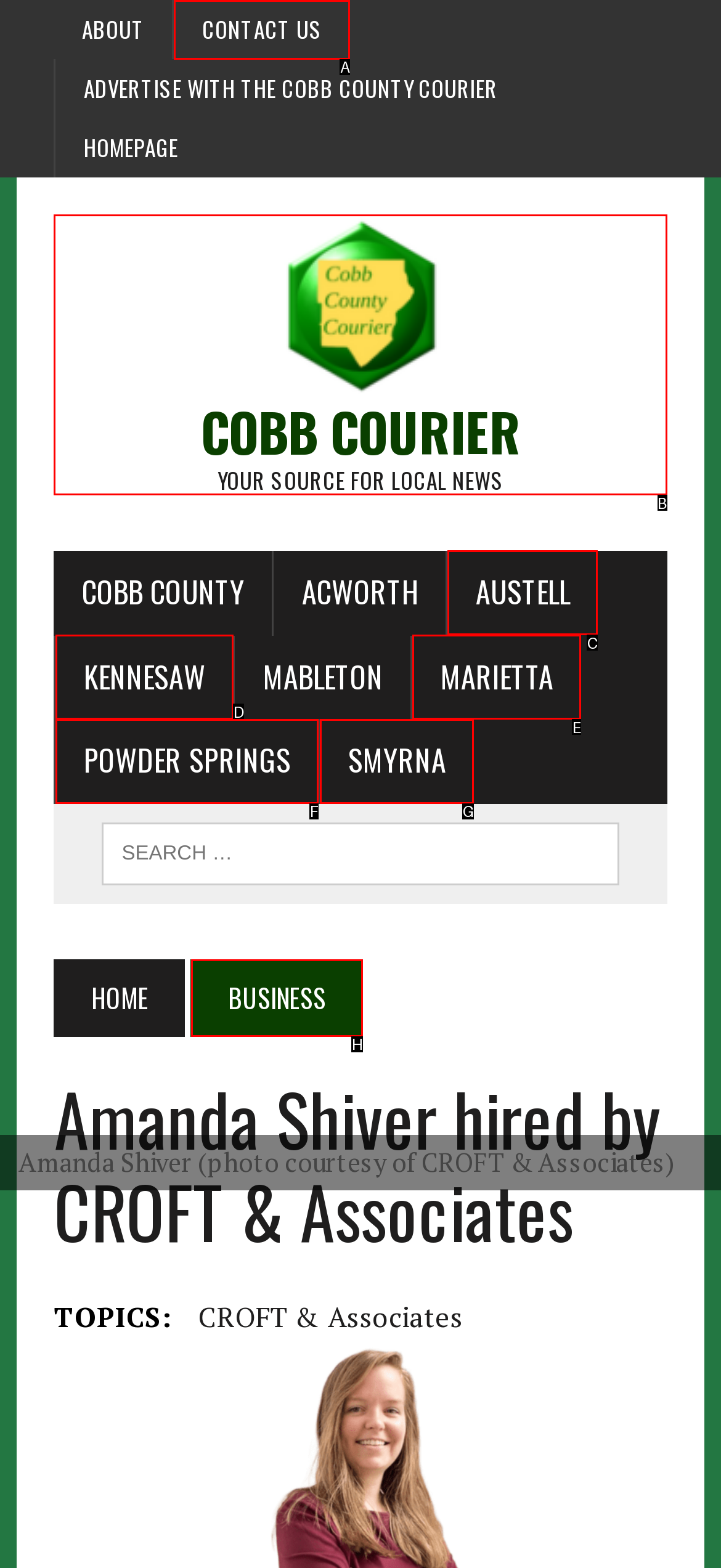What option should you select to complete this task: read more about BUSINESS? Indicate your answer by providing the letter only.

H